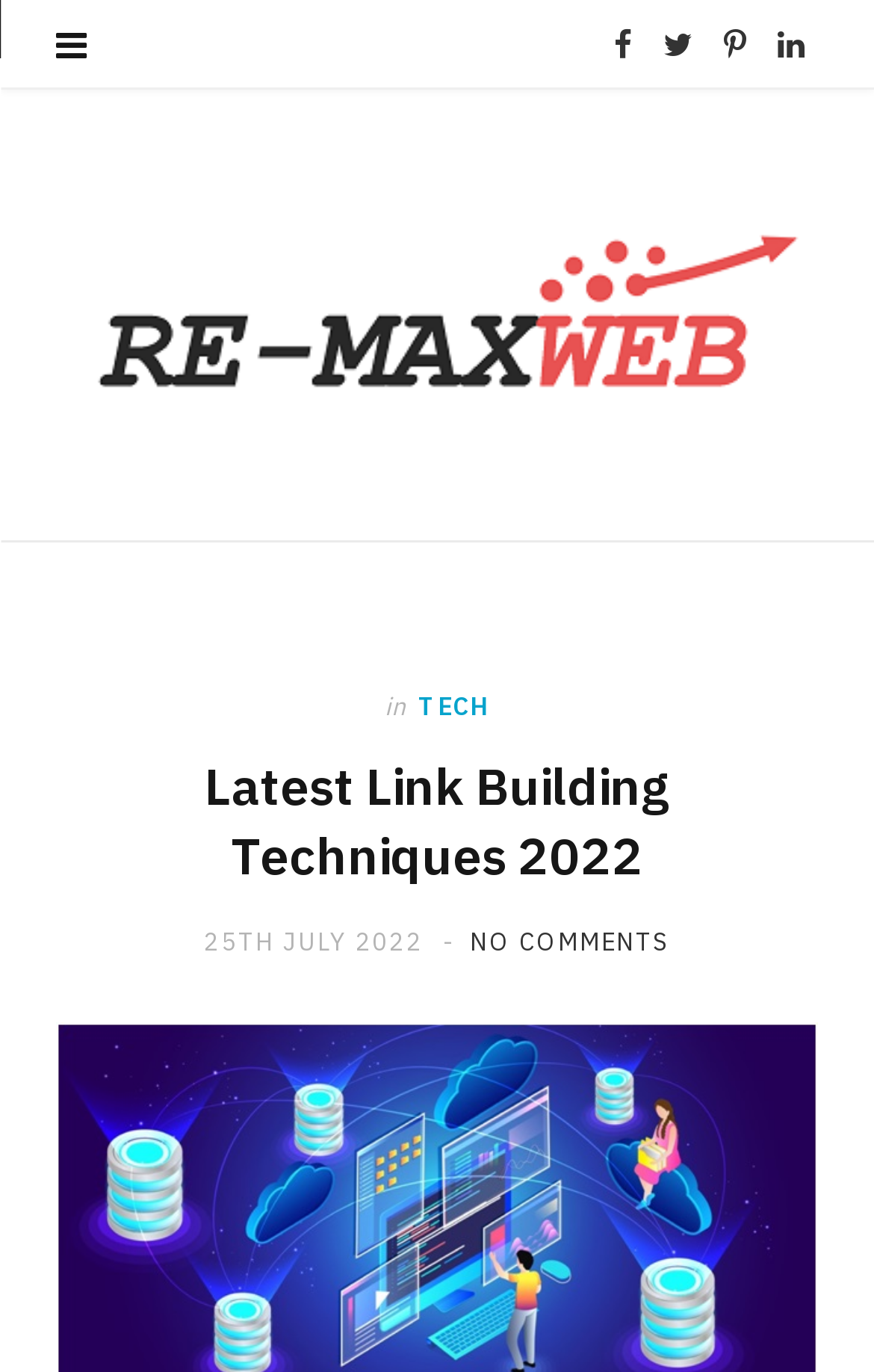Please find the bounding box for the following UI element description. Provide the coordinates in (top-left x, top-left y, bottom-right x, bottom-right y) format, with values between 0 and 1: No Comments

[0.538, 0.674, 0.767, 0.697]